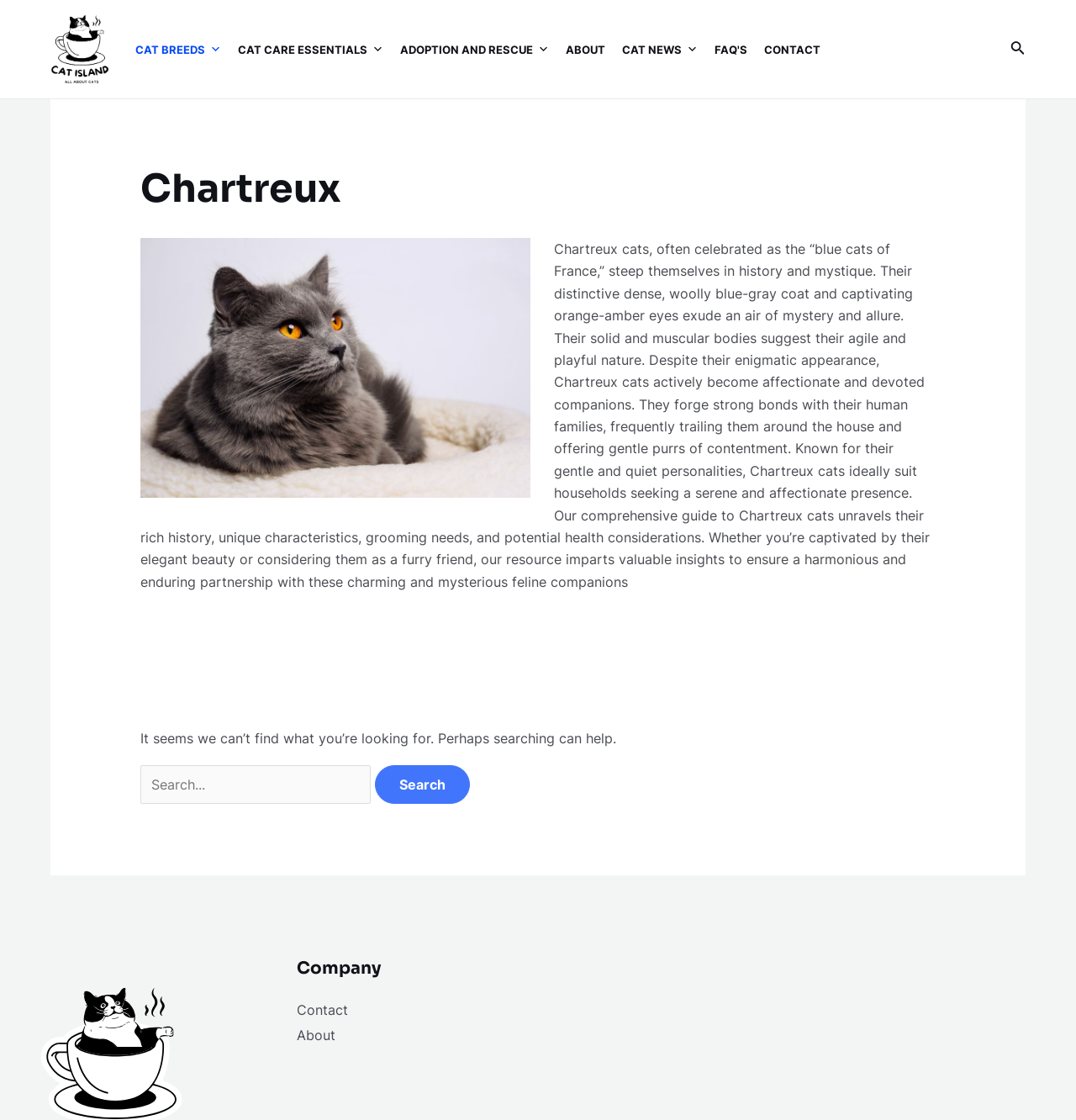Please provide the bounding box coordinate of the region that matches the element description: Cat News. Coordinates should be in the format (top-left x, top-left y, bottom-right x, bottom-right y) and all values should be between 0 and 1.

[0.57, 0.029, 0.656, 0.059]